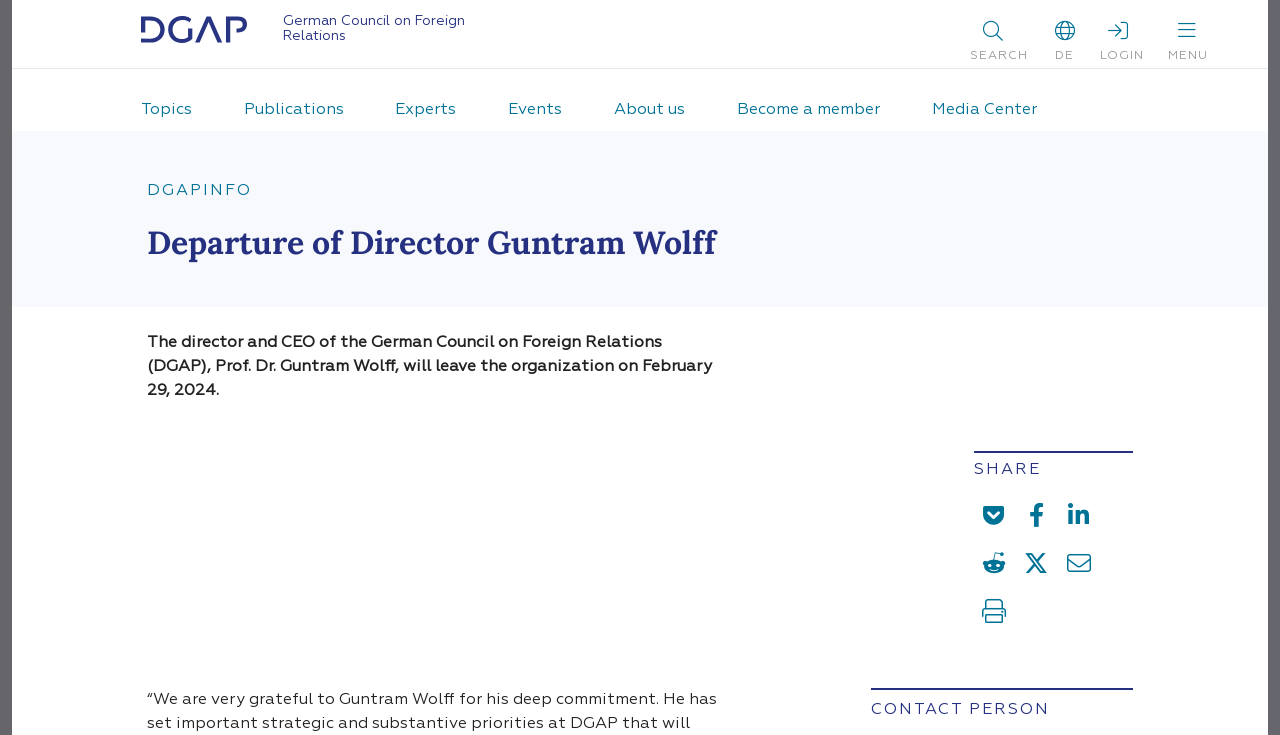Provide a one-word or short-phrase response to the question:
What is the name of the organization?

DGAP